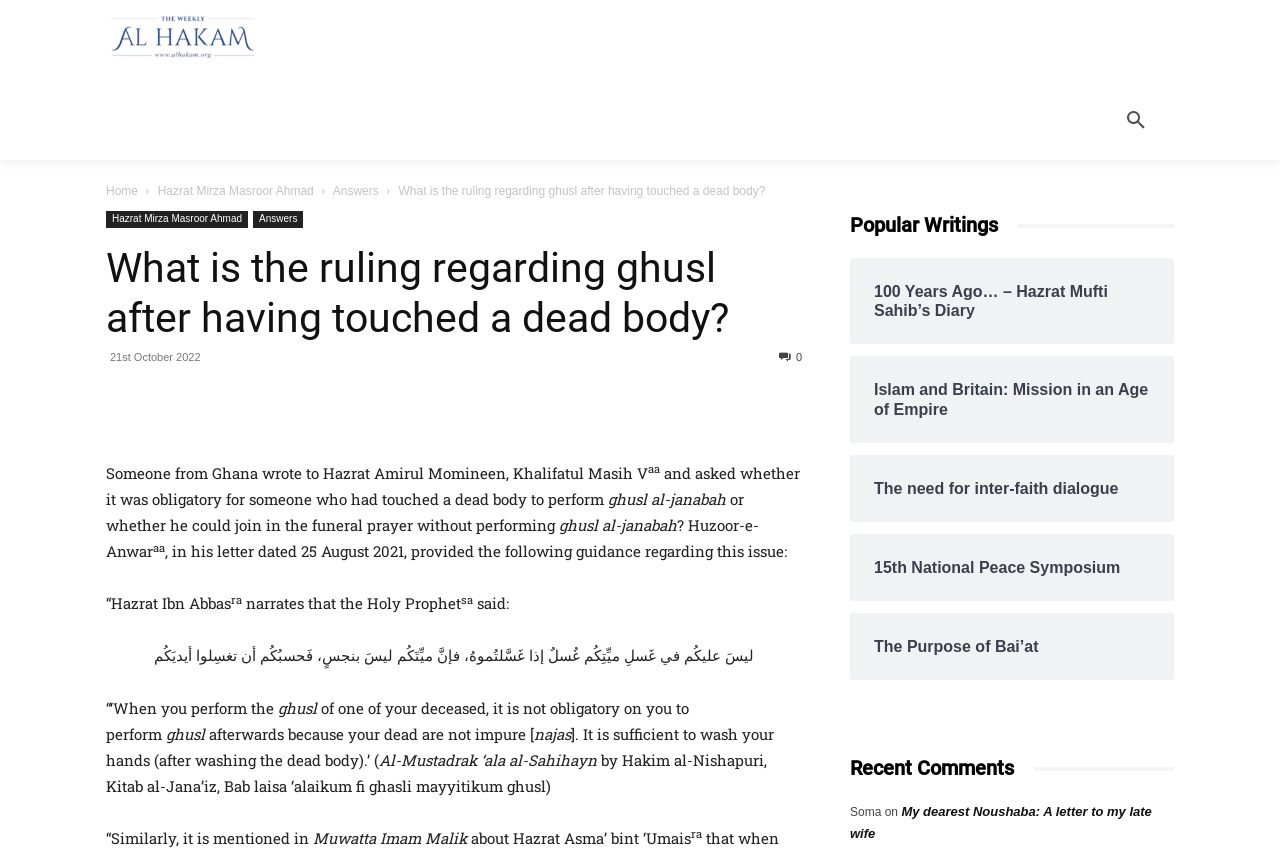Specify the bounding box coordinates of the area to click in order to follow the given instruction: "Search for something."

[0.856, 0.093, 0.919, 0.187]